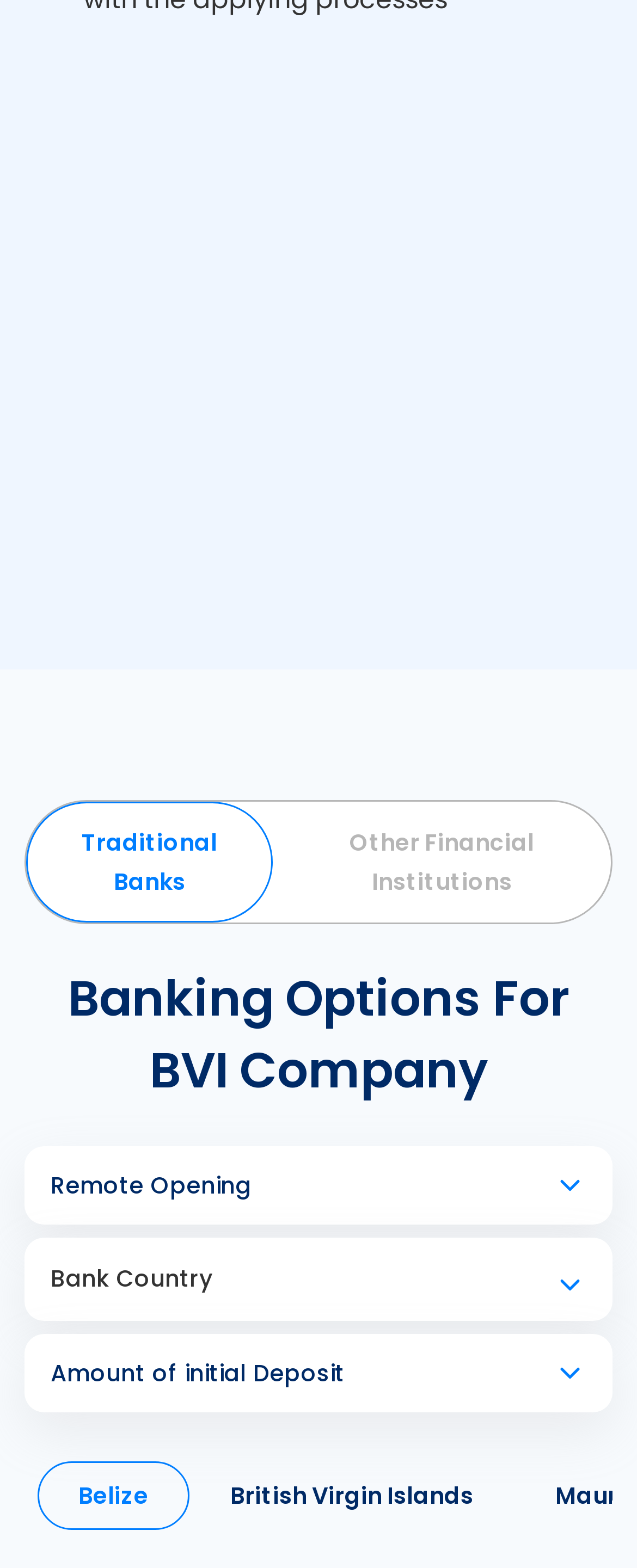What is the topic of the banking options? Refer to the image and provide a one-word or short phrase answer.

BVI Company